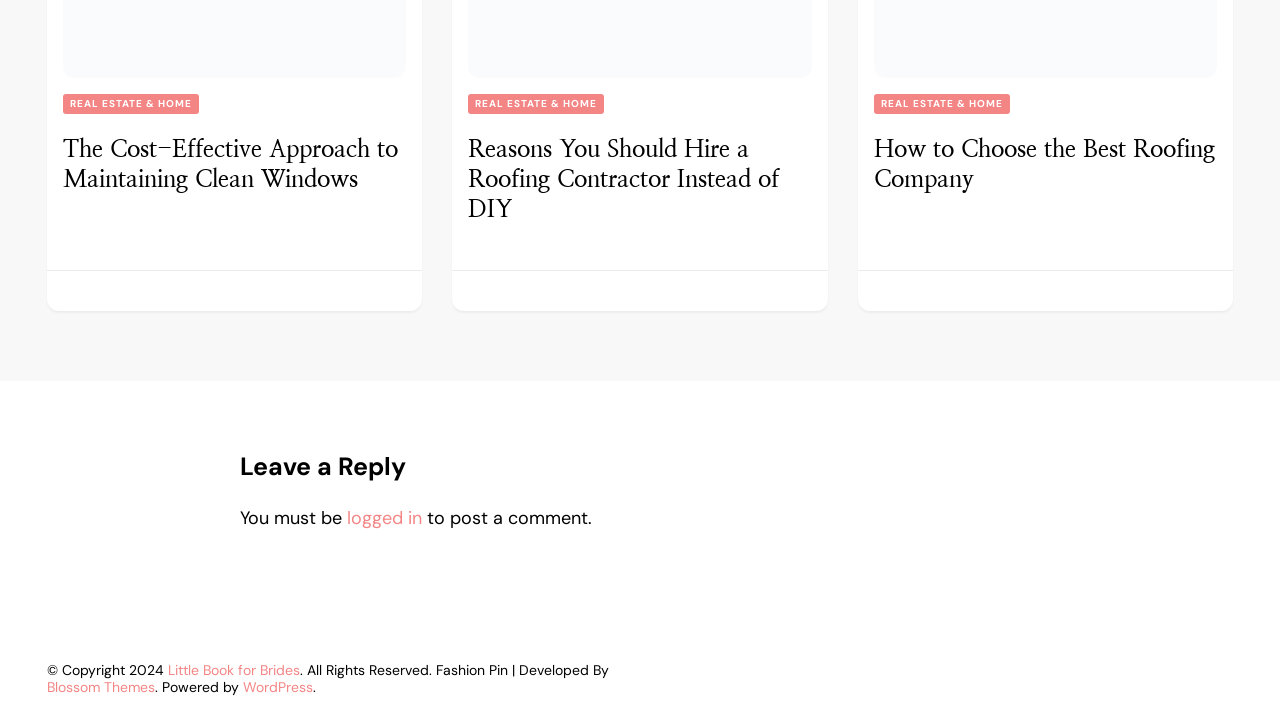Please find the bounding box for the UI element described by: "WordPress".

[0.19, 0.931, 0.245, 0.955]